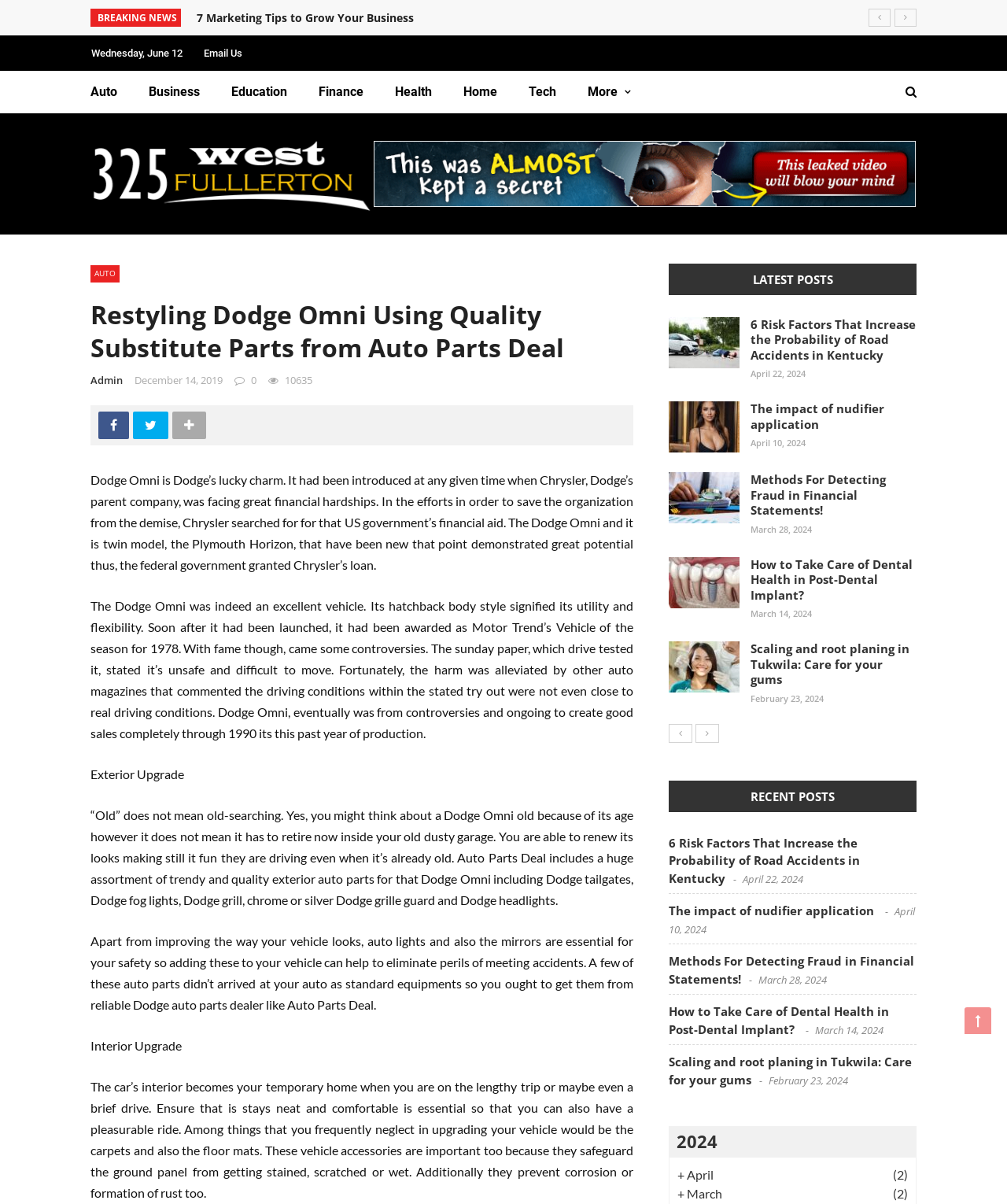Based on the image, provide a detailed response to the question:
How many latest posts are listed on the webpage?

The webpage has a section of latest posts, and four posts are listed, including '6 Risk Factors That Increase the Probability of Road Accidents in Kentucky', 'The impact of nudifier application', 'Methods For Detecting Fraud in Financial Statements!', and 'How to Take Care of Dental Health in Post-Dental Implant?'